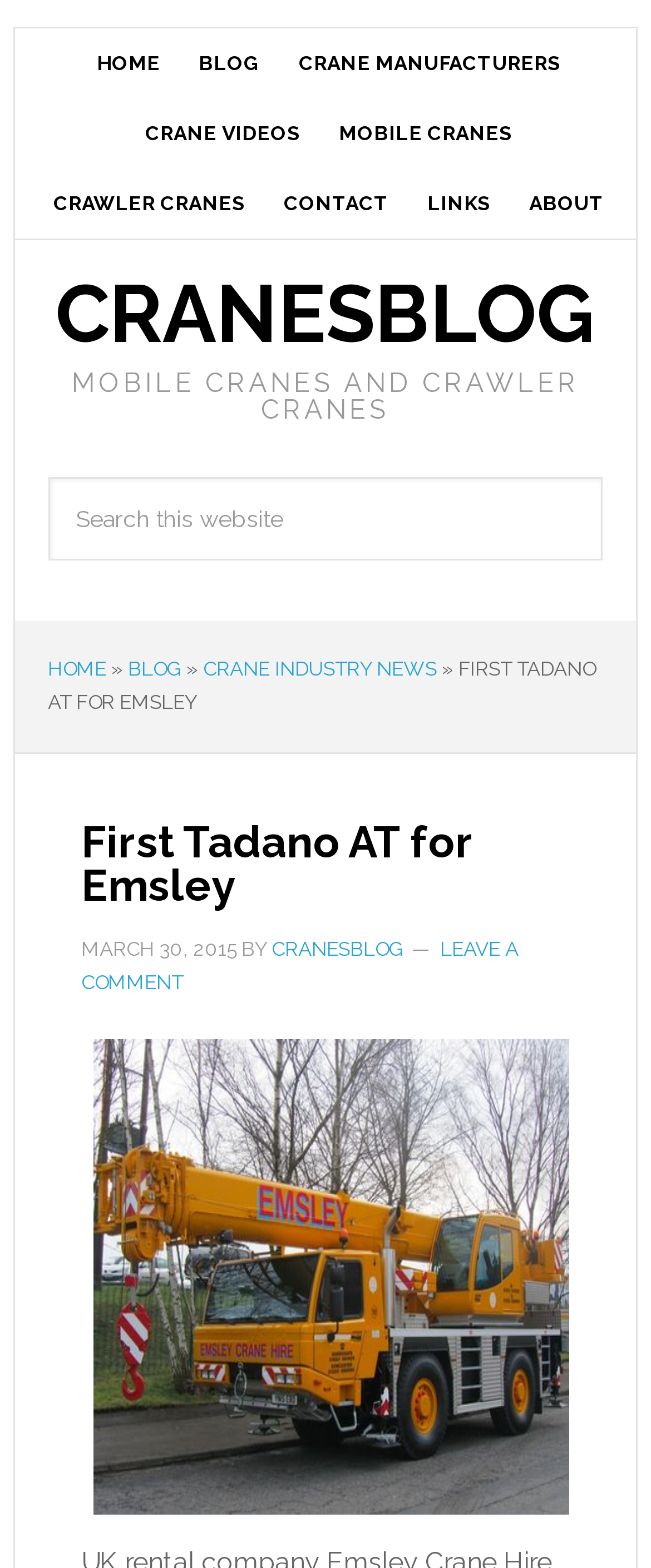What is the purpose of the search box?
Please analyze the image and answer the question with as much detail as possible.

The search box is present in the webpage, which suggests that its purpose is to allow users to search for specific content within the website.